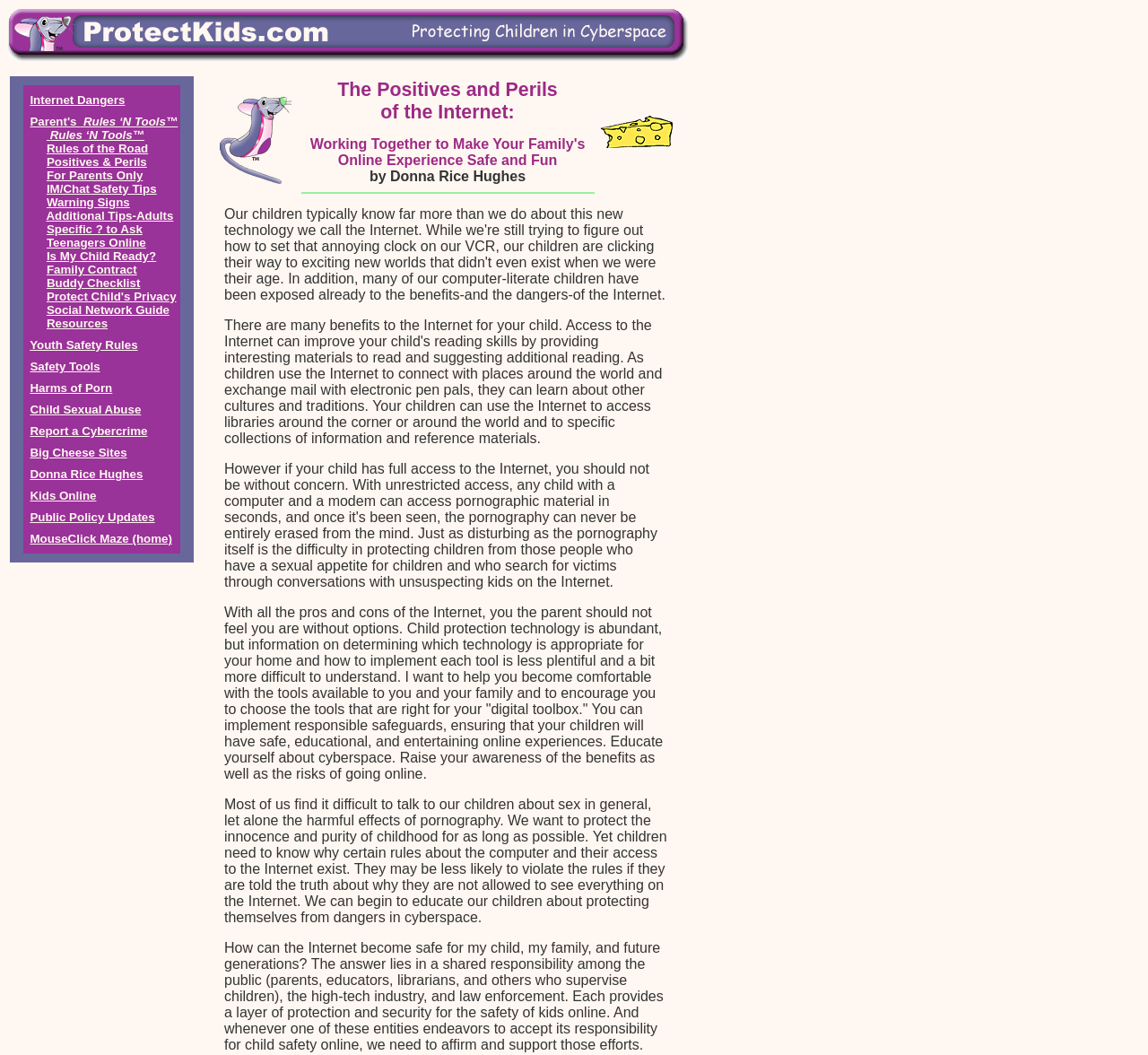How many rows are in the table? Please answer the question using a single word or phrase based on the image.

53